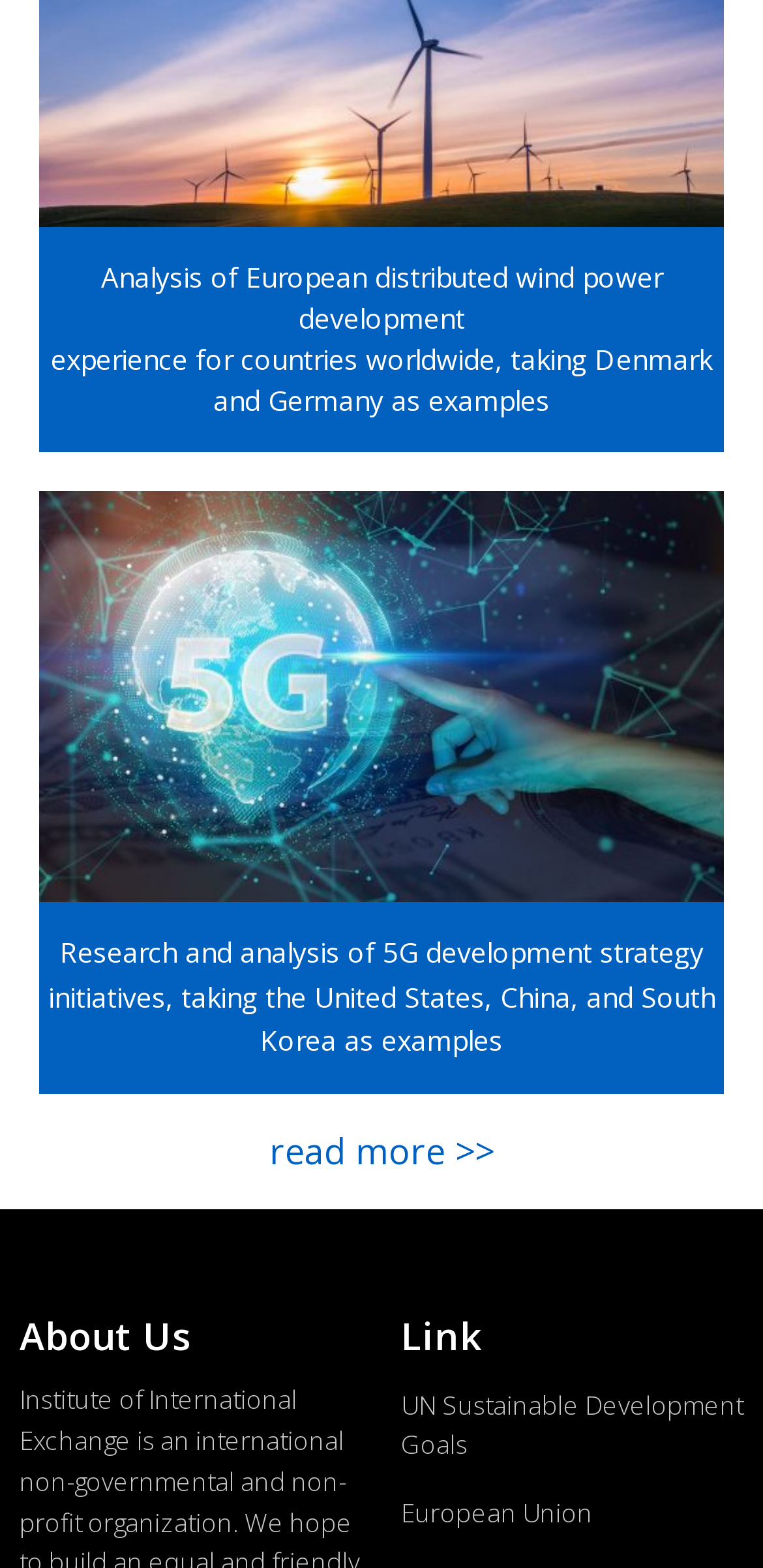Use a single word or phrase to answer the question: What is the topic of the second heading?

5G development strategy